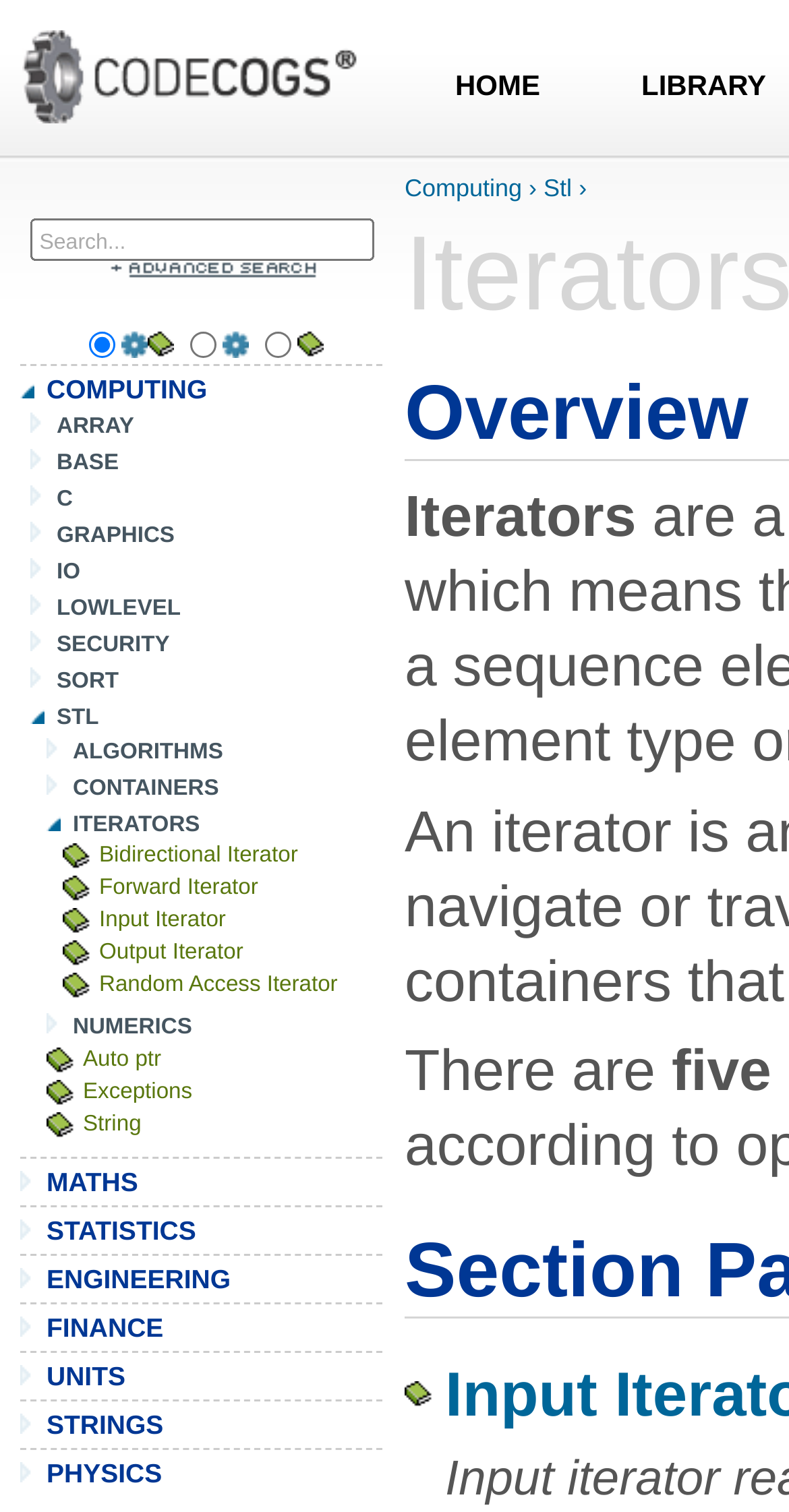Locate the coordinates of the bounding box for the clickable region that fulfills this instruction: "search for something".

[0.037, 0.144, 0.473, 0.173]